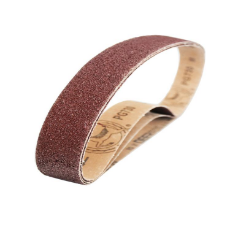Please provide a brief answer to the following inquiry using a single word or phrase:
What is the shape of the abrasive belt?

loop